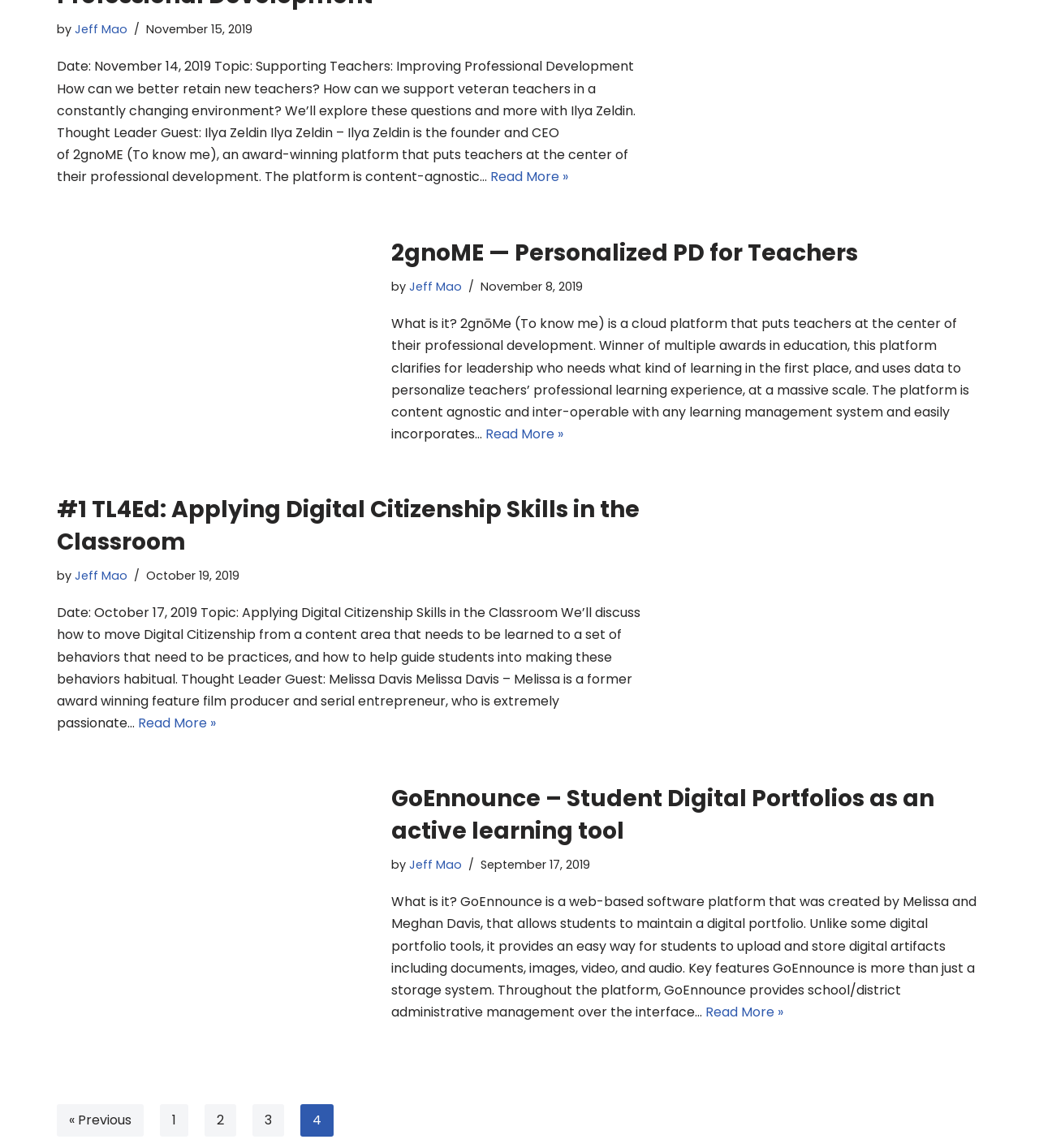Please answer the following question using a single word or phrase: 
How many pagination links are at the bottom of the webpage?

5